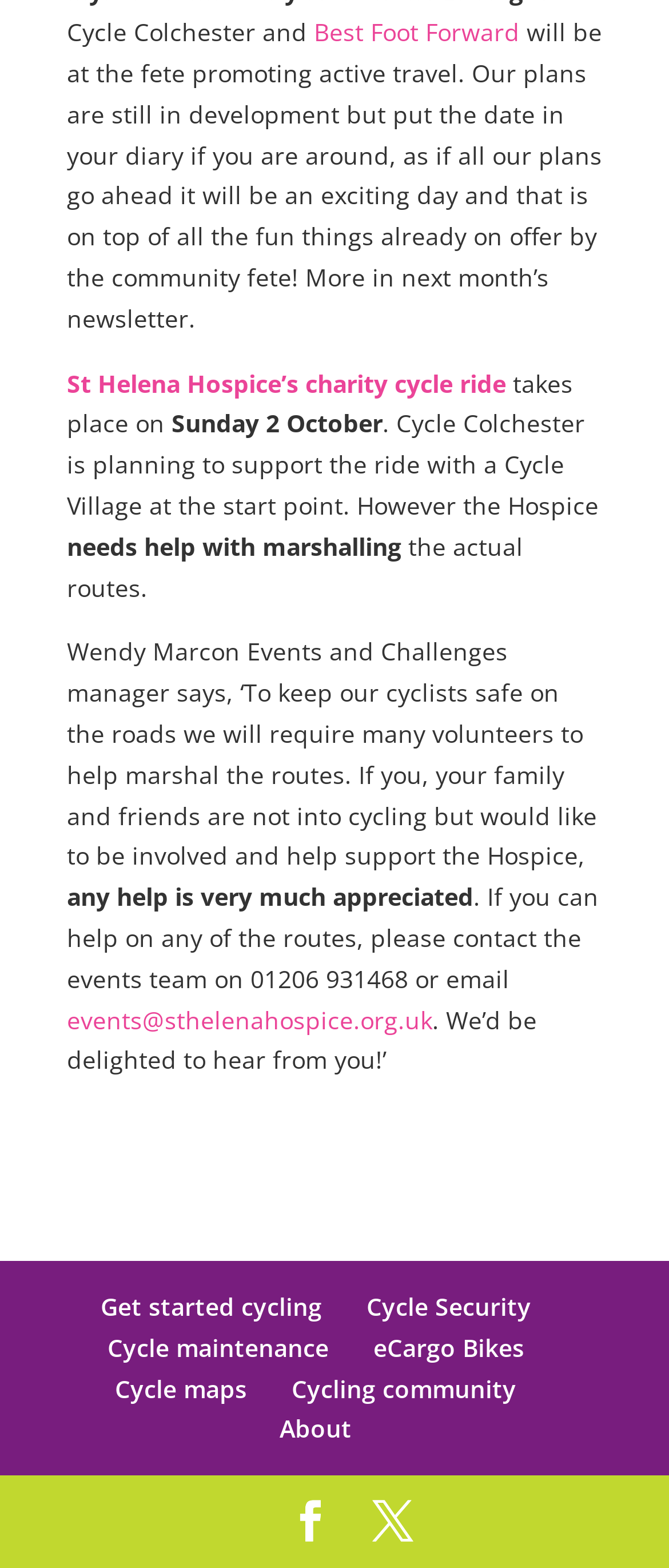Provide a brief response using a word or short phrase to this question:
How many links are there at the bottom of the webpage?

9